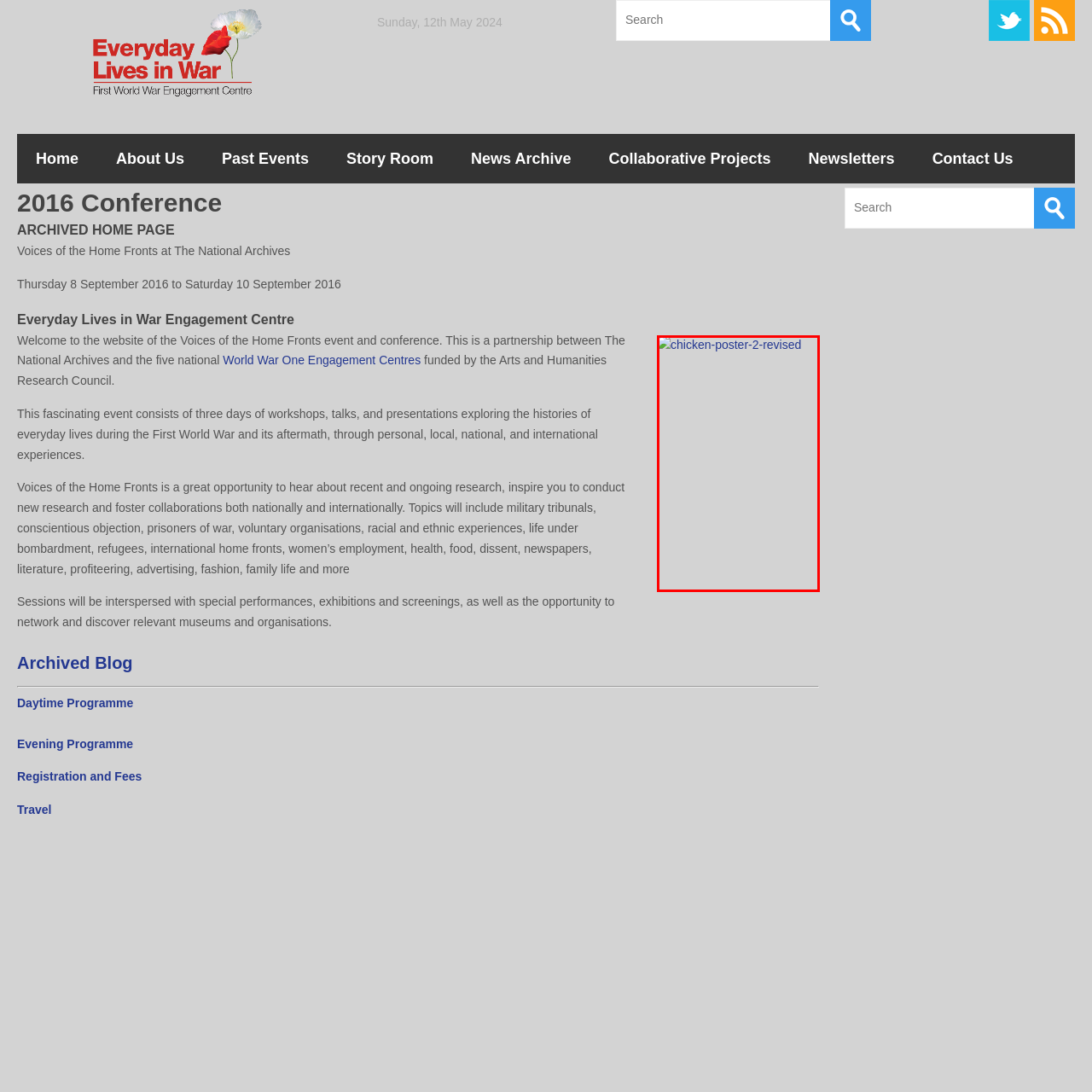View the portion of the image within the red bounding box and answer this question using a single word or phrase:
When does the conference take place?

May 12 to May 14, 2024